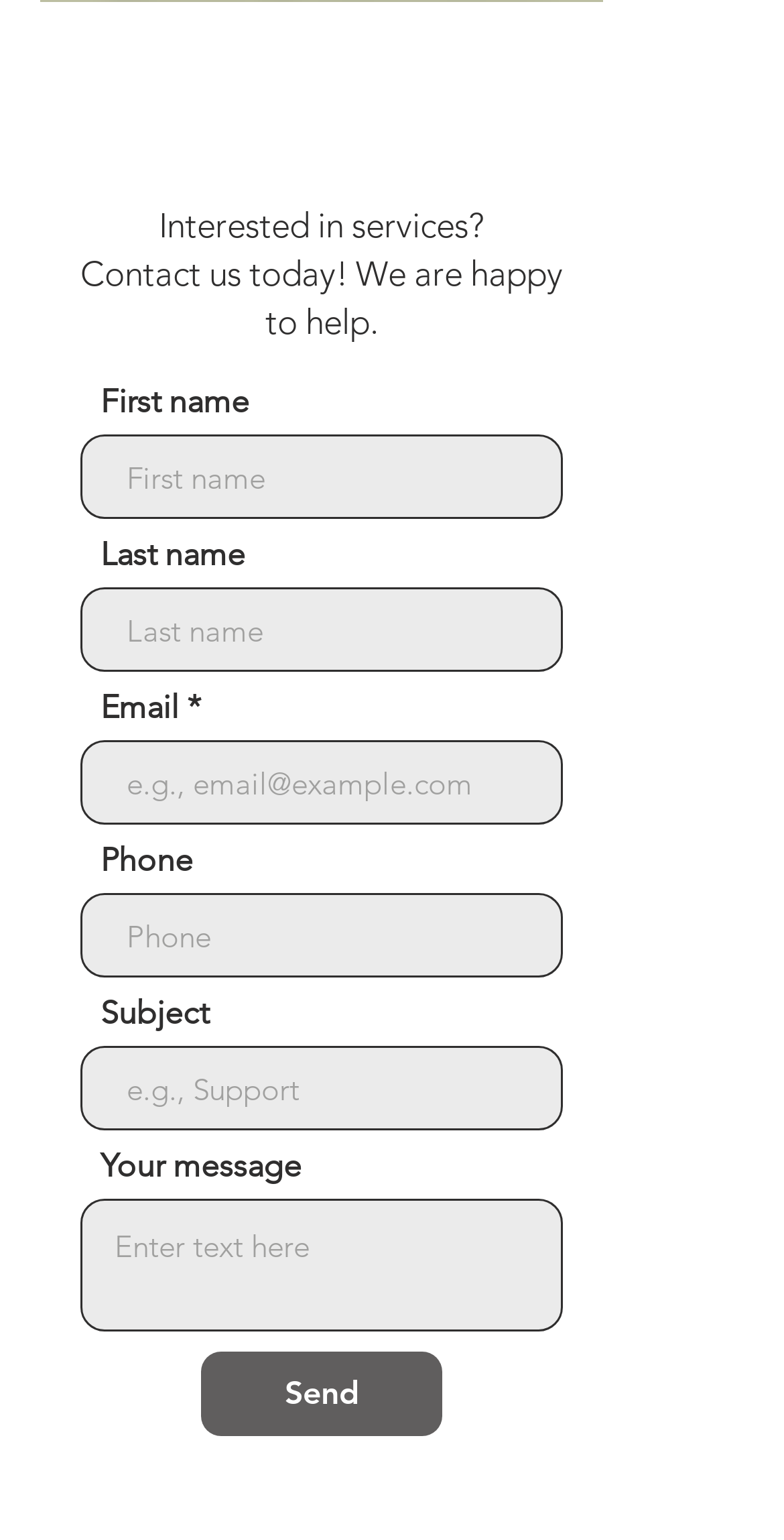Bounding box coordinates should be provided in the format (top-left x, top-left y, bottom-right x, bottom-right y) with all values between 0 and 1. Identify the bounding box for this UI element: name="phone" placeholder="Phone"

[0.103, 0.58, 0.718, 0.635]